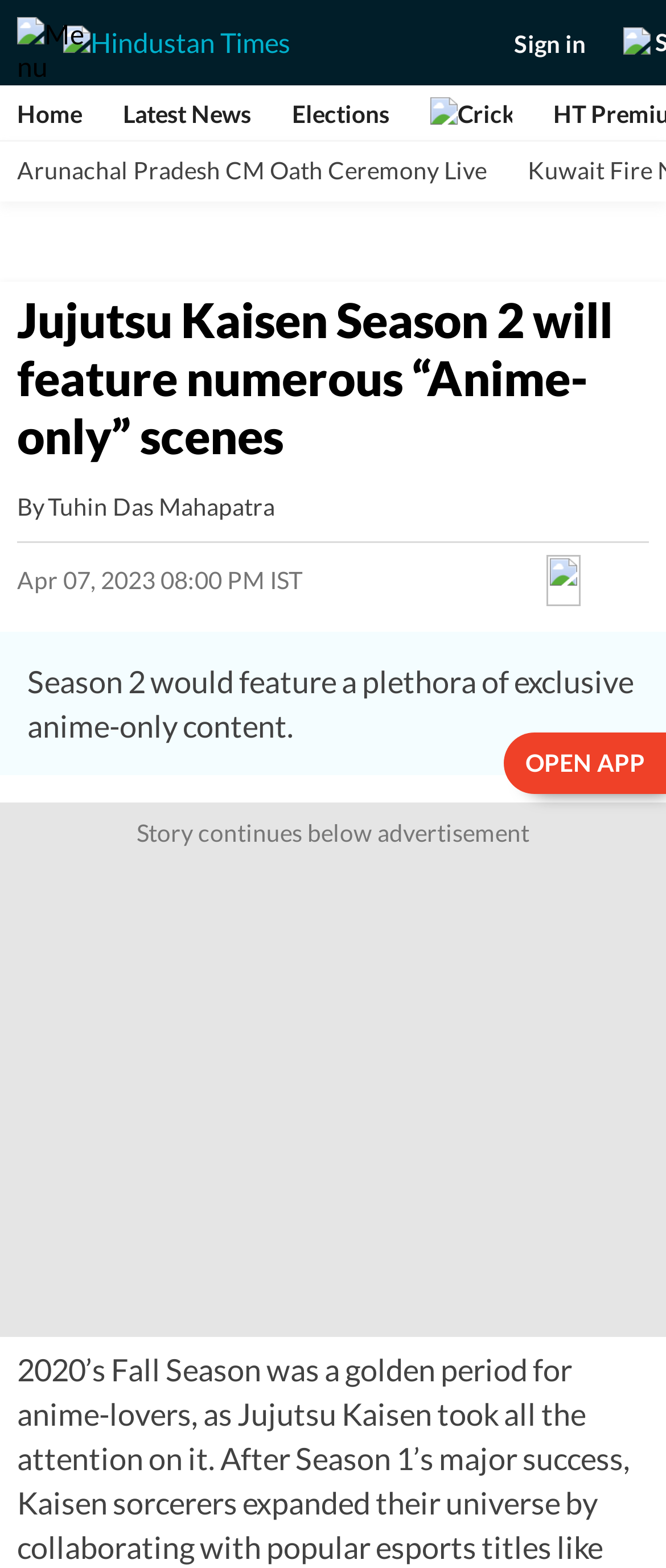Who is the author of the article?
Answer with a single word or phrase, using the screenshot for reference.

Tuhin Das Mahapatra